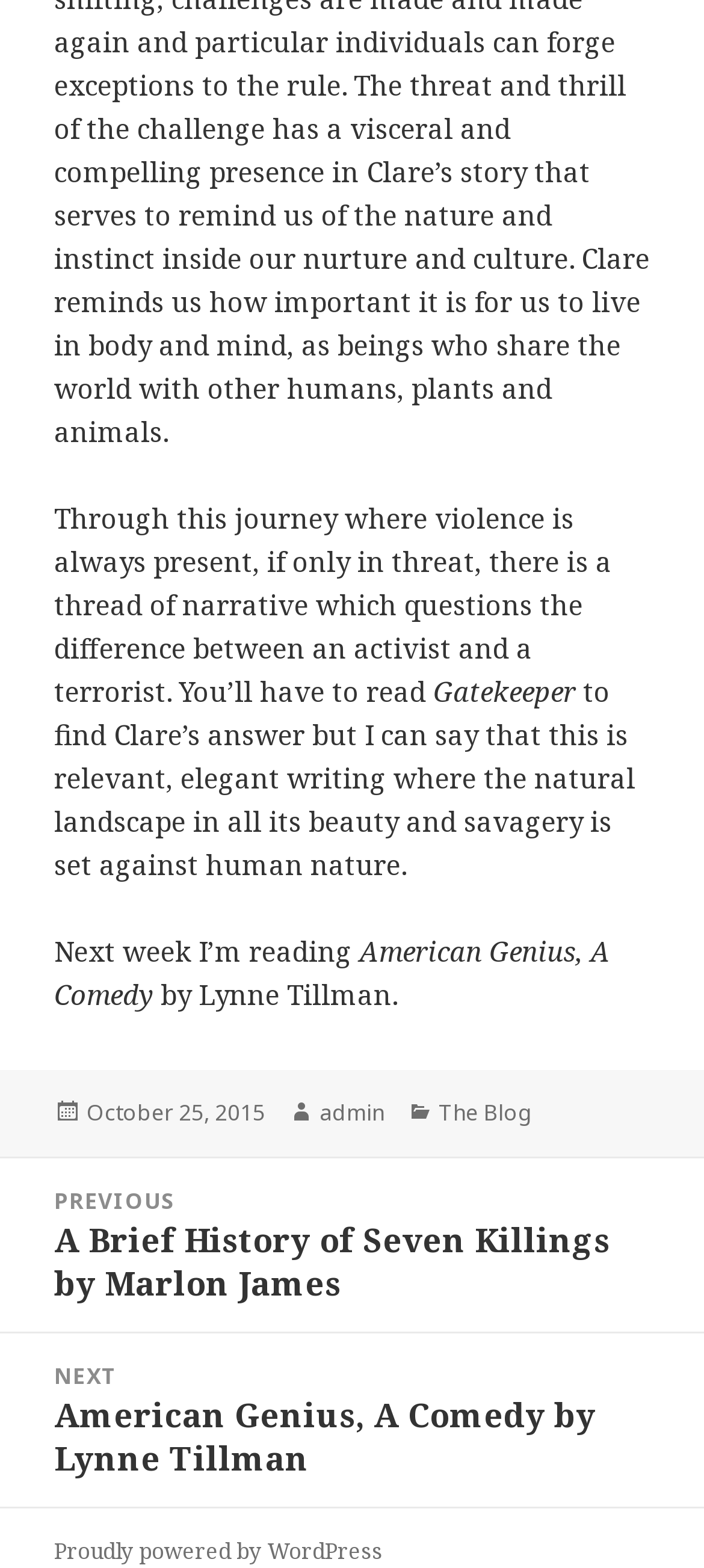Carefully examine the image and provide an in-depth answer to the question: What is the title of the previous post?

The title of the previous post can be found in the link element that says 'Previous post: A Brief History of Seven Killings by Marlon James', which is a child of the navigation element.